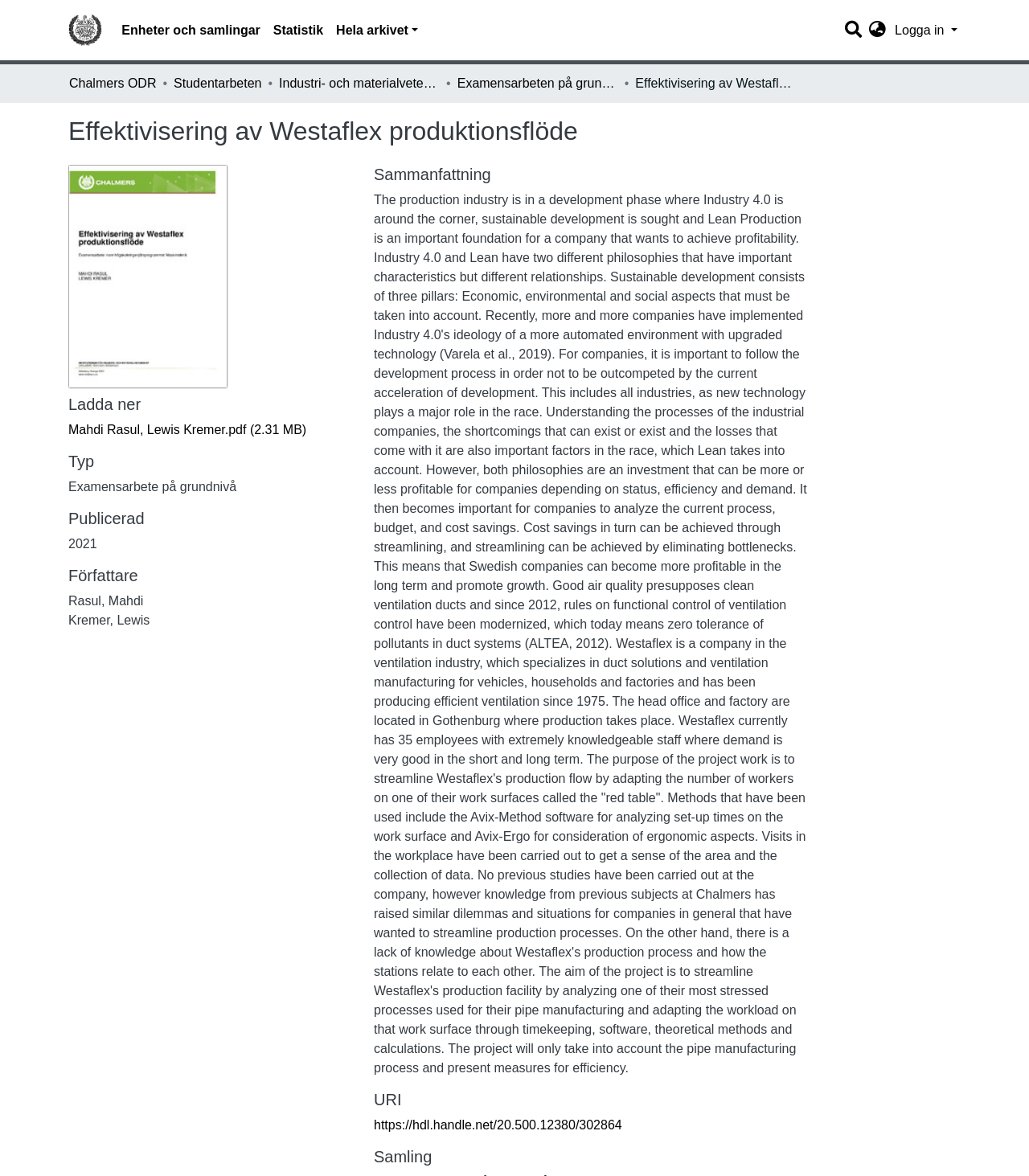Predict the bounding box coordinates of the UI element that matches this description: "Hela arkivet". The coordinates should be in the format [left, top, right, bottom] with each value between 0 and 1.

[0.32, 0.012, 0.413, 0.04]